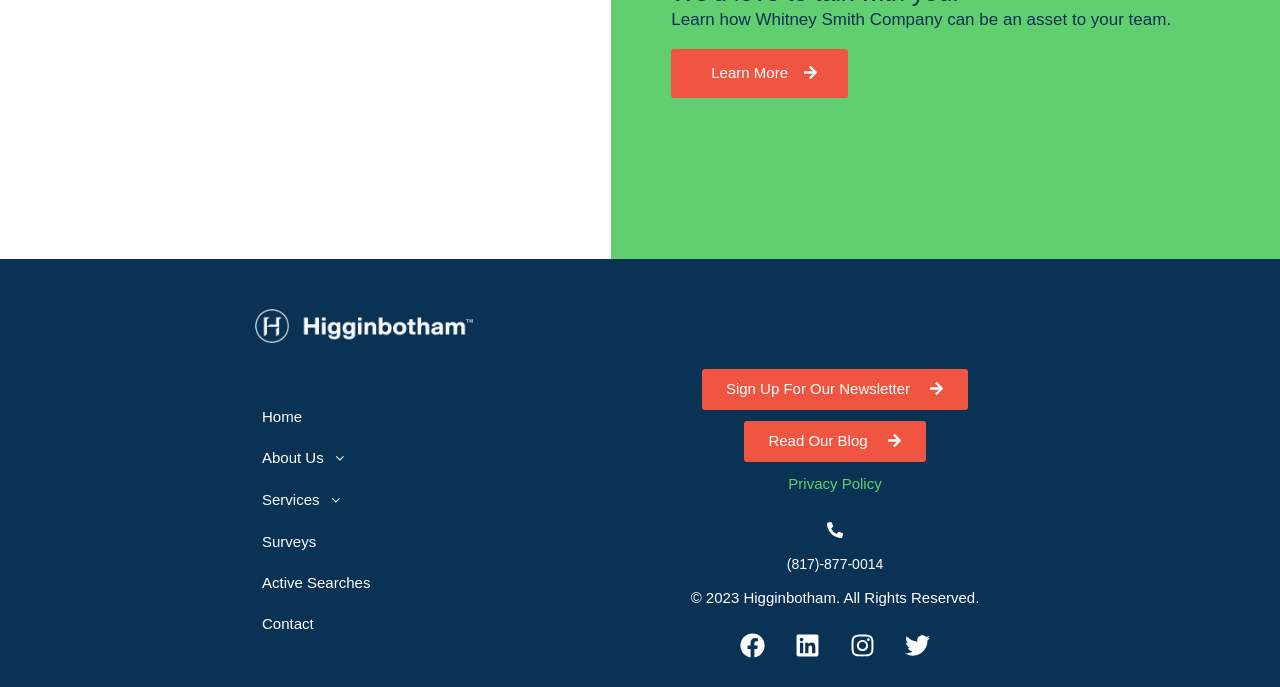Determine the bounding box coordinates of the clickable region to execute the instruction: "Click Learn More". The coordinates should be four float numbers between 0 and 1, denoted as [left, top, right, bottom].

[0.524, 0.071, 0.662, 0.143]